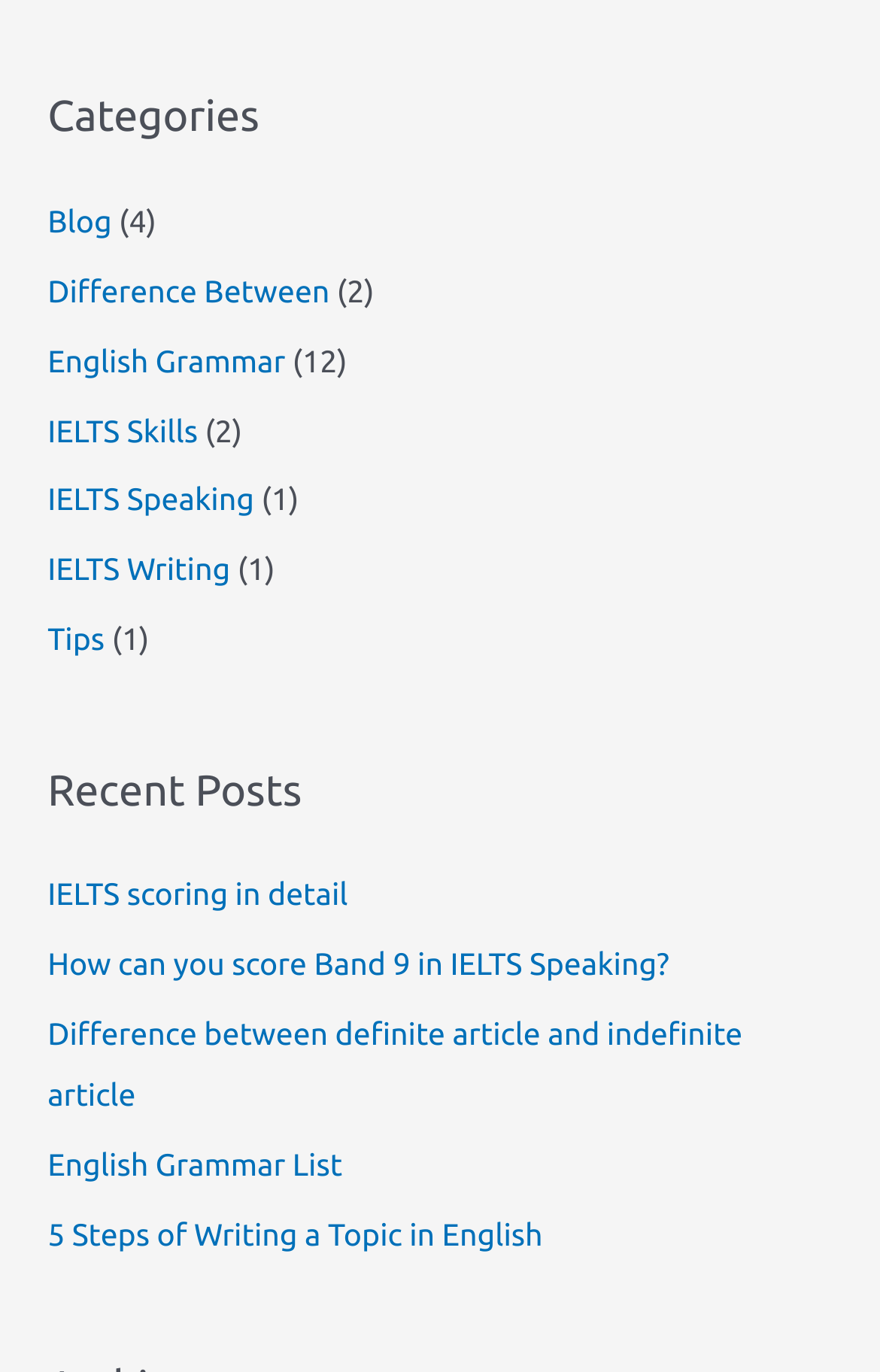Indicate the bounding box coordinates of the element that needs to be clicked to satisfy the following instruction: "View the 'IELTS Speaking' page". The coordinates should be four float numbers between 0 and 1, i.e., [left, top, right, bottom].

[0.054, 0.351, 0.289, 0.377]